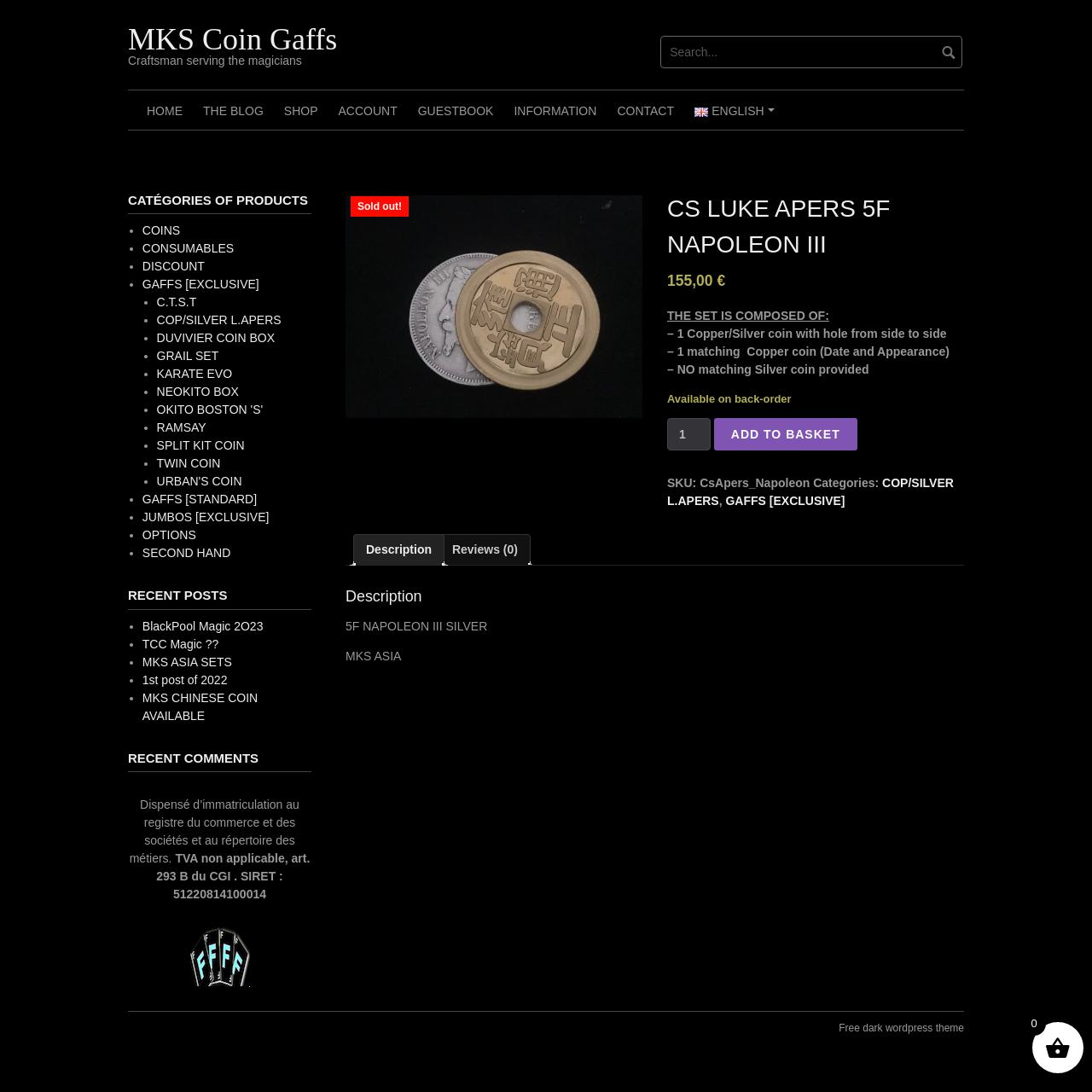Please specify the bounding box coordinates for the clickable region that will help you carry out the instruction: "Select product quantity".

[0.611, 0.383, 0.651, 0.413]